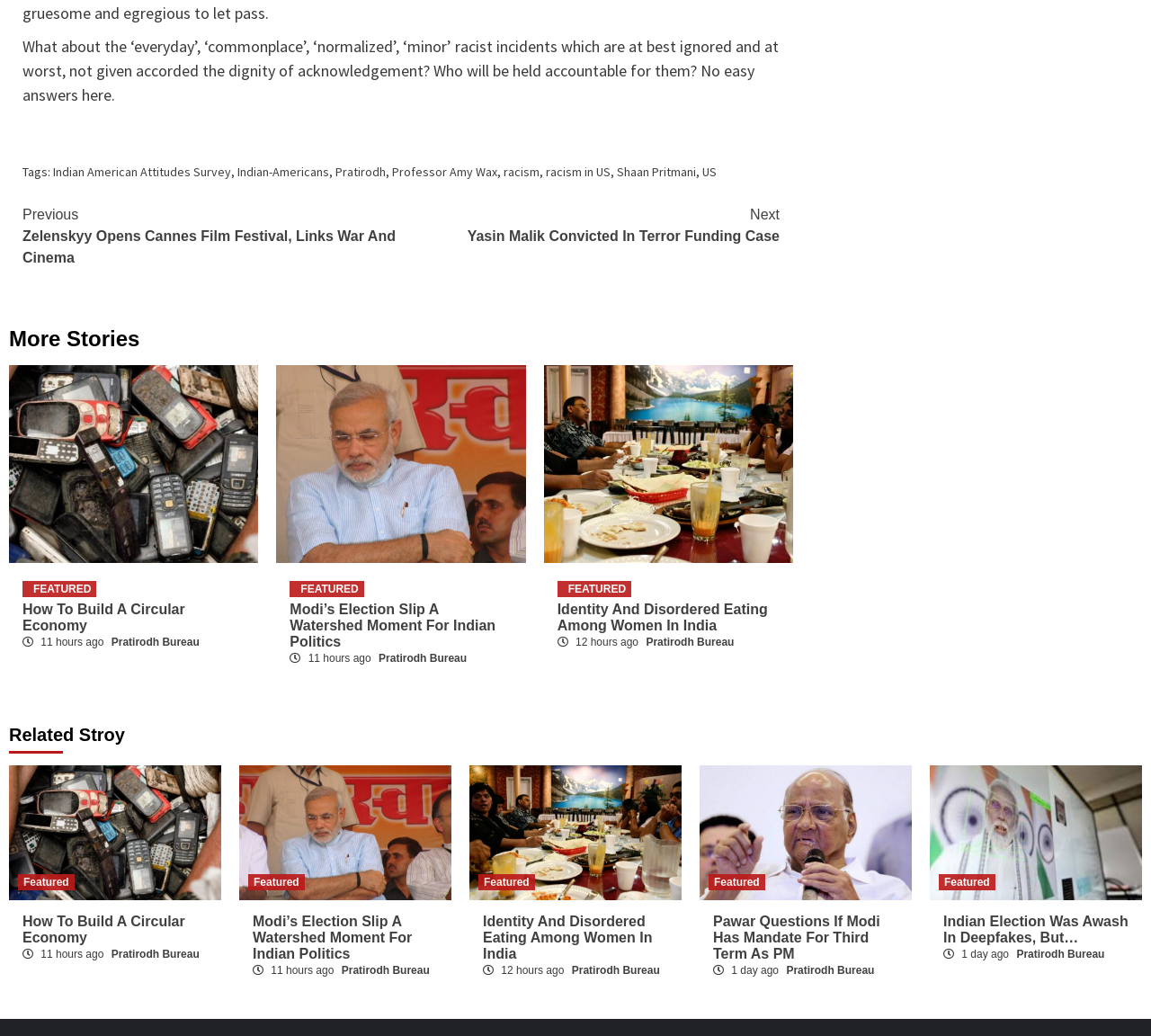Please identify the bounding box coordinates of the area that needs to be clicked to follow this instruction: "View the previous news article".

[0.02, 0.197, 0.348, 0.26]